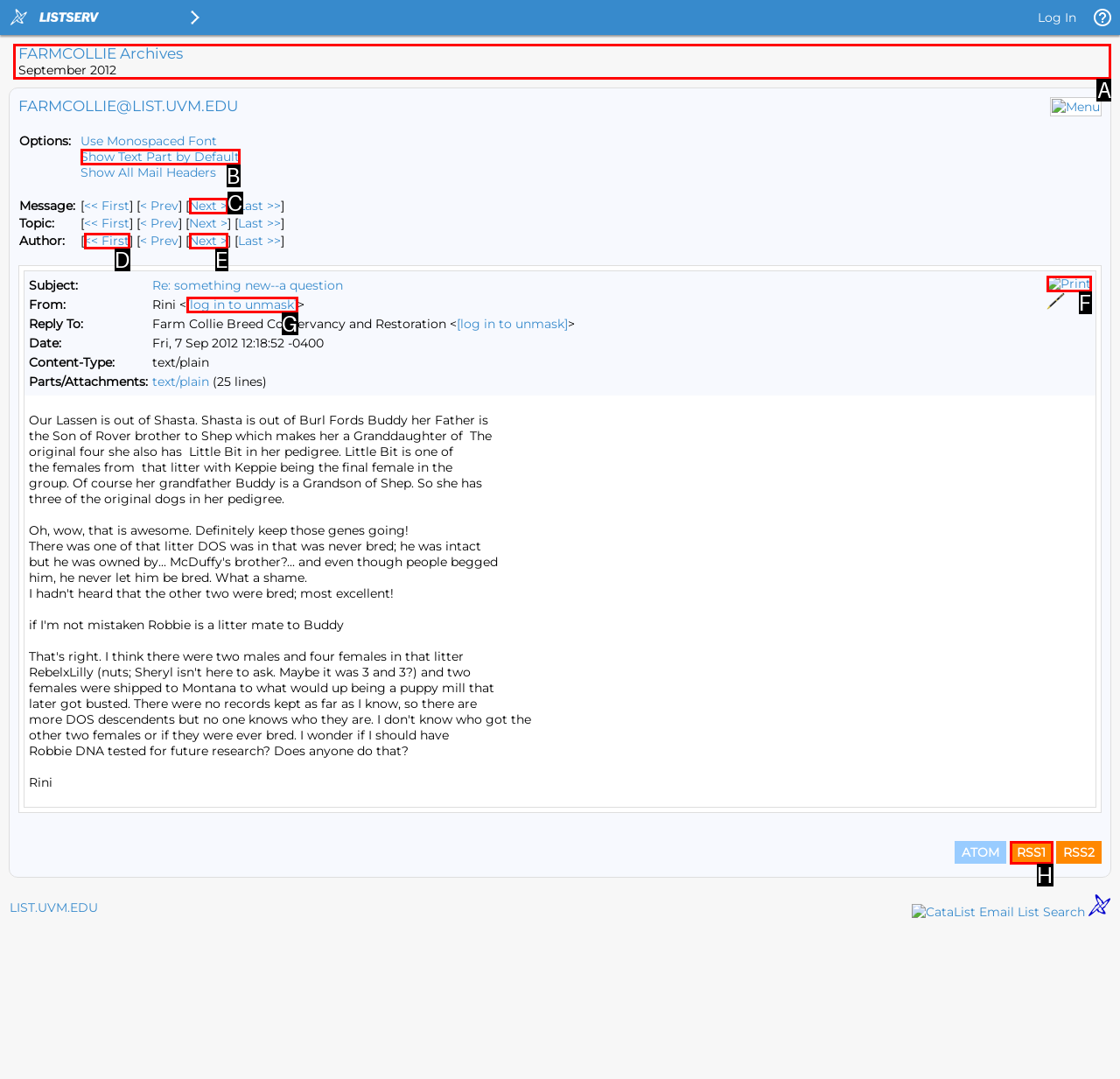Select the letter of the option that should be clicked to achieve the specified task: View FARMCOLLIE Archives. Respond with just the letter.

A